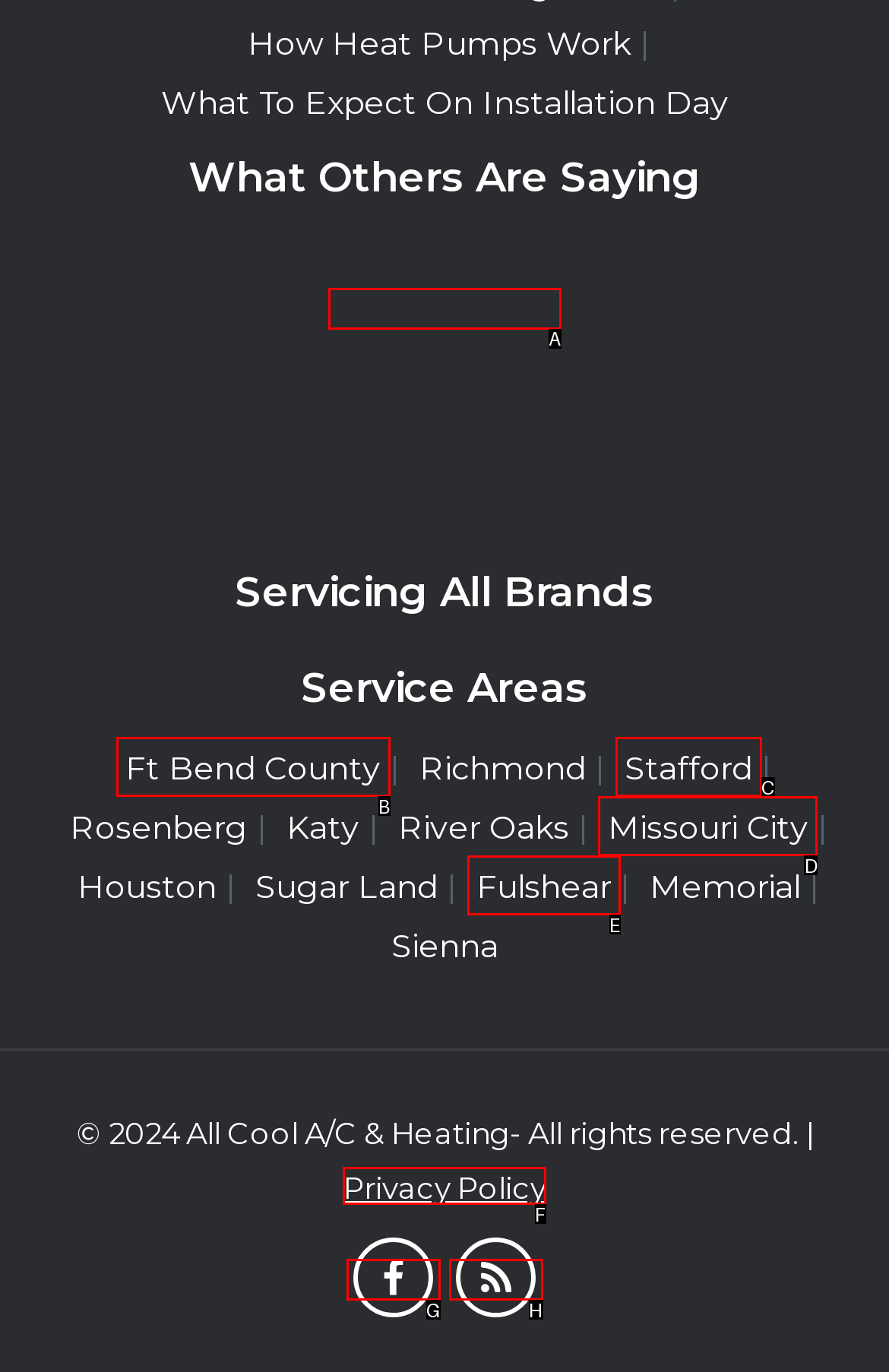Tell me which one HTML element I should click to complete this task: Check the privacy policy Answer with the option's letter from the given choices directly.

F